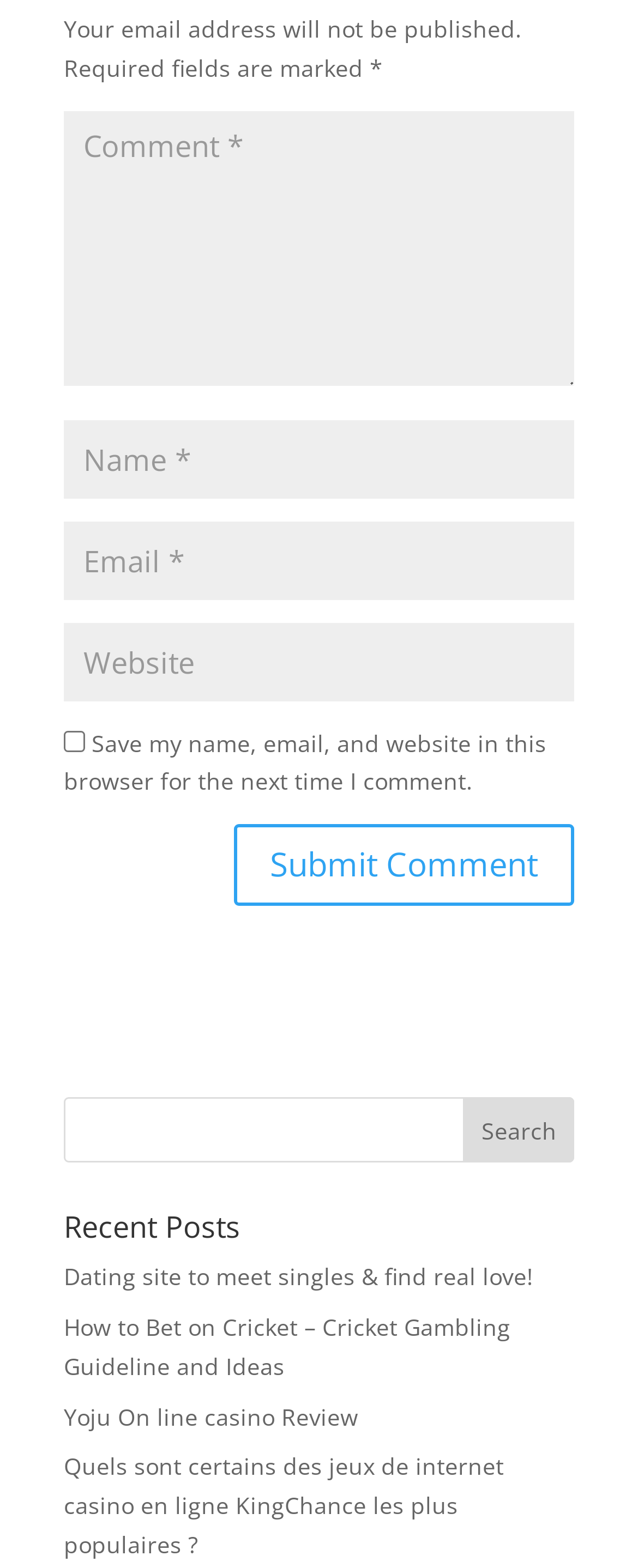Give a one-word or one-phrase response to the question: 
How many text input fields are required in the form?

Three